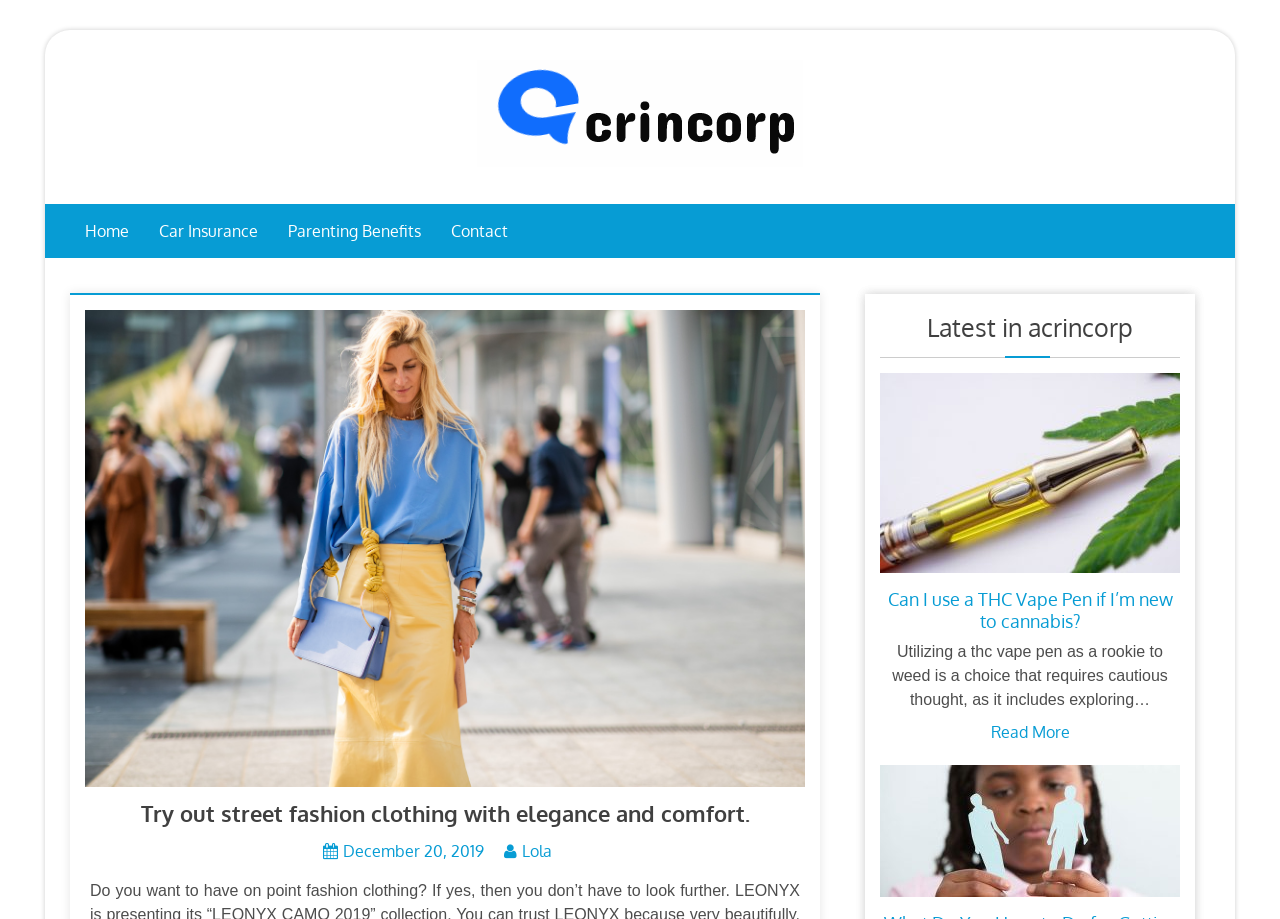Determine the bounding box coordinates of the target area to click to execute the following instruction: "View the 'Child Custody Attorney Houston' image."

[0.688, 0.832, 0.922, 0.976]